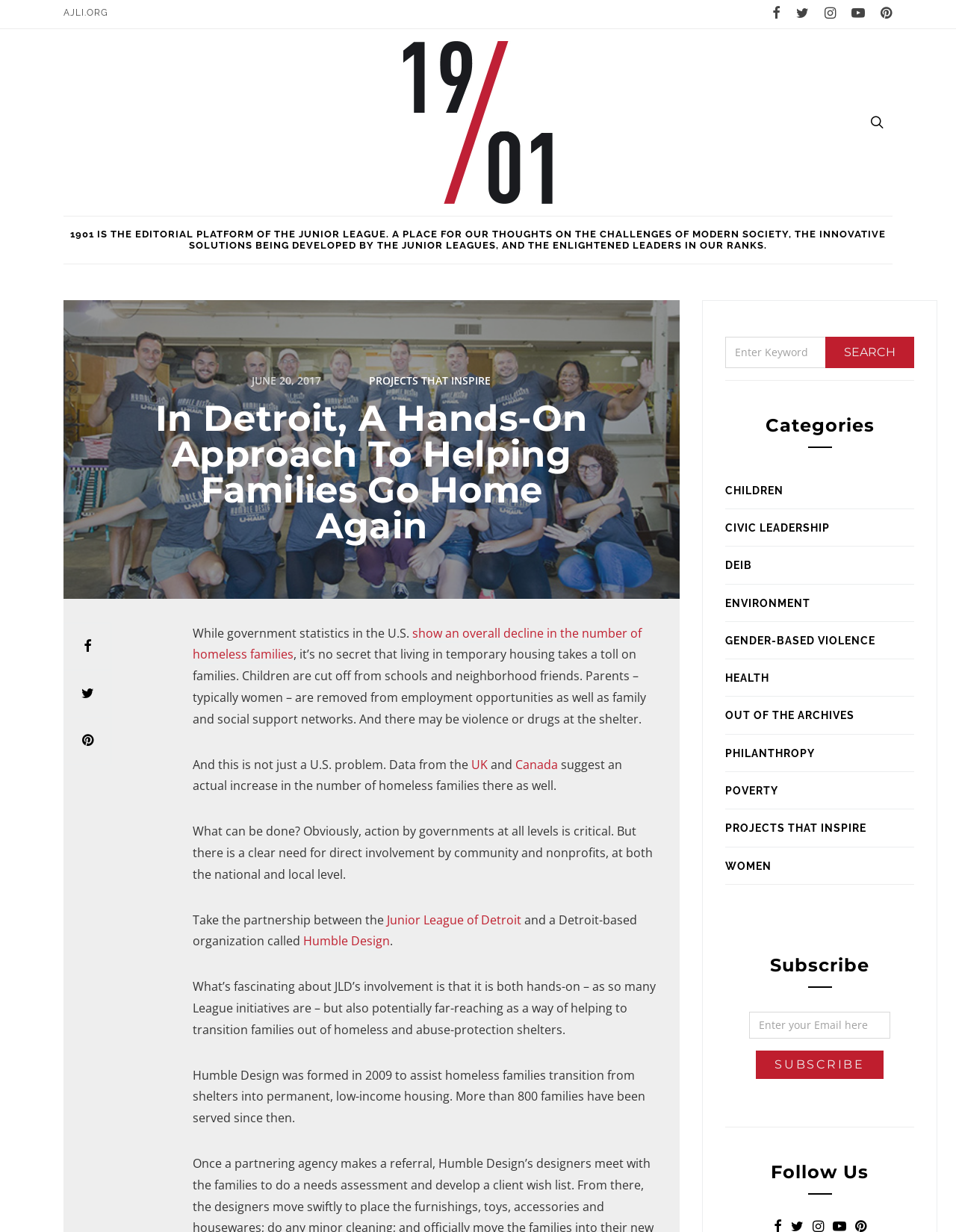Locate the bounding box coordinates of the element that should be clicked to fulfill the instruction: "Click the AJLI.ORG link".

[0.066, 0.0, 0.113, 0.021]